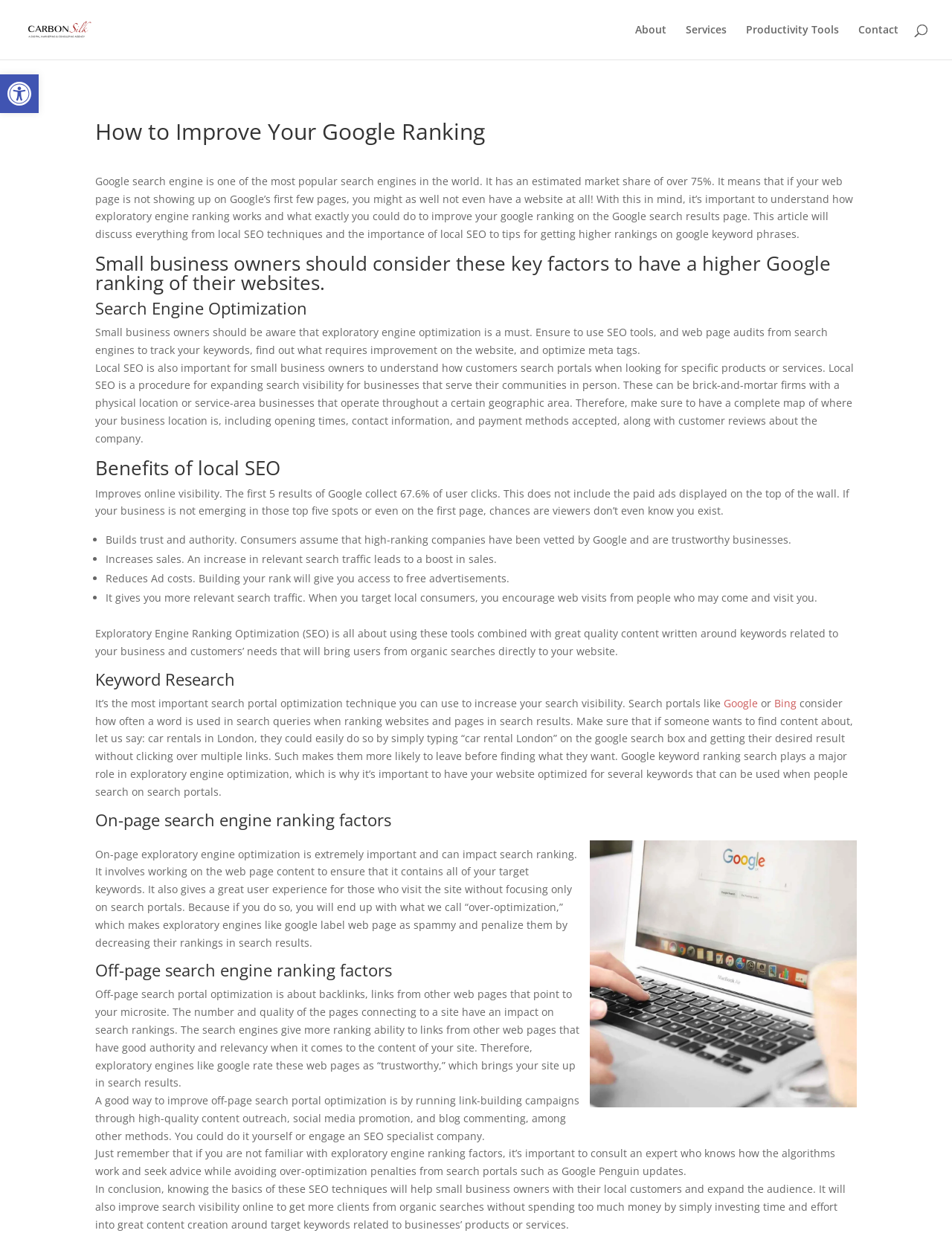Please identify the bounding box coordinates of the element that needs to be clicked to perform the following instruction: "Click on the 'About' link".

[0.667, 0.02, 0.7, 0.048]